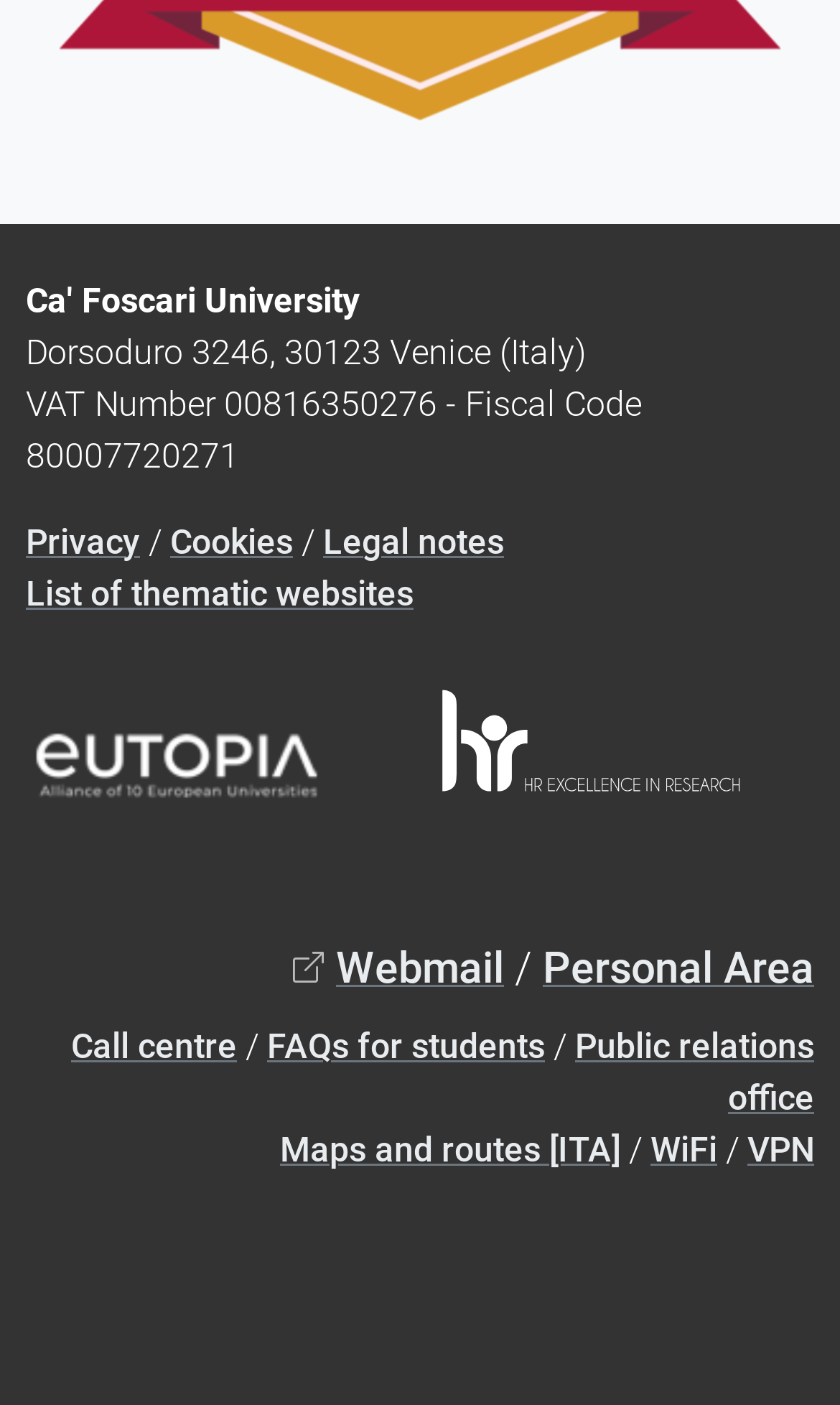Highlight the bounding box coordinates of the element that should be clicked to carry out the following instruction: "View privacy policy". The coordinates must be given as four float numbers ranging from 0 to 1, i.e., [left, top, right, bottom].

[0.031, 0.371, 0.167, 0.4]